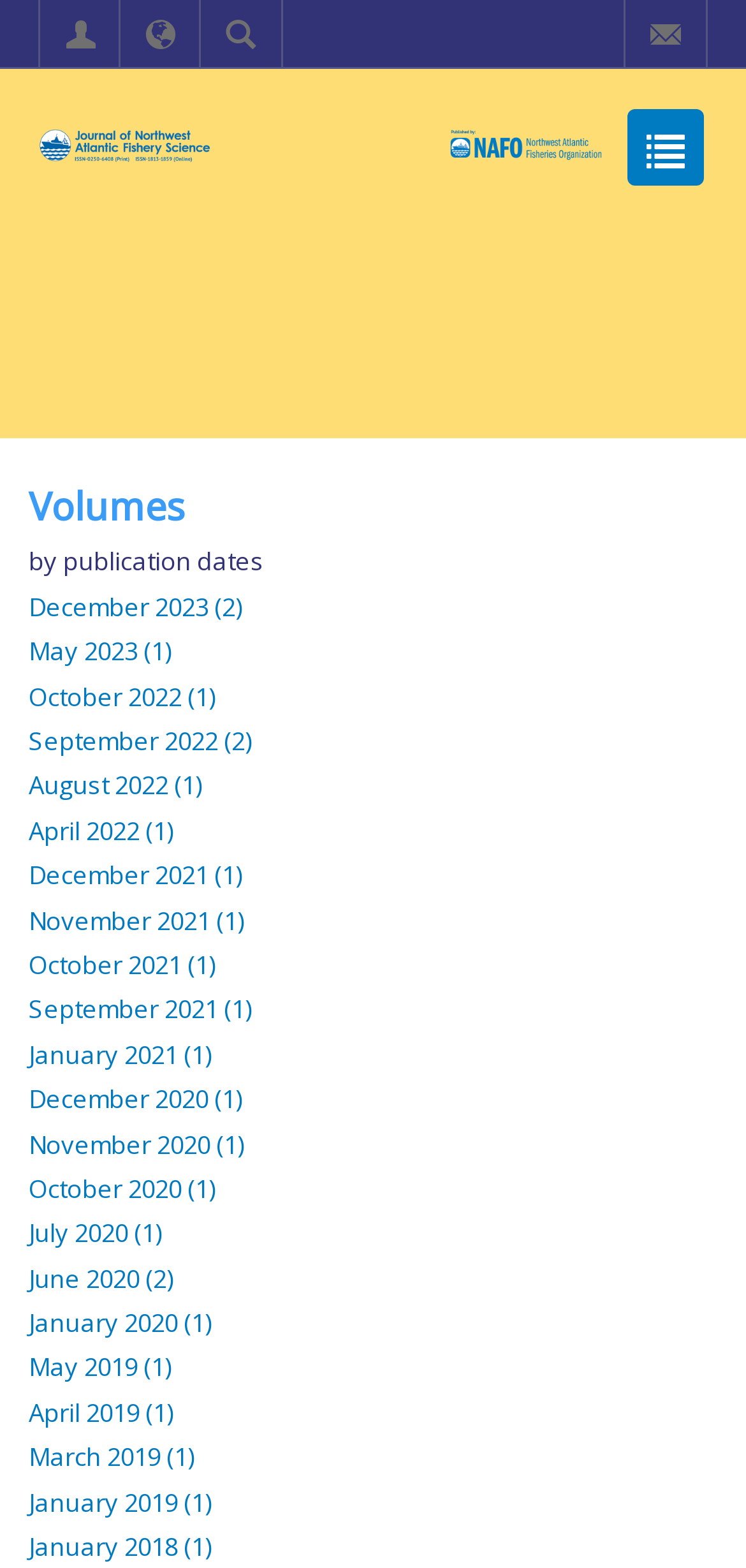Respond to the question below with a single word or phrase: What is the name of the journal?

JNAFS